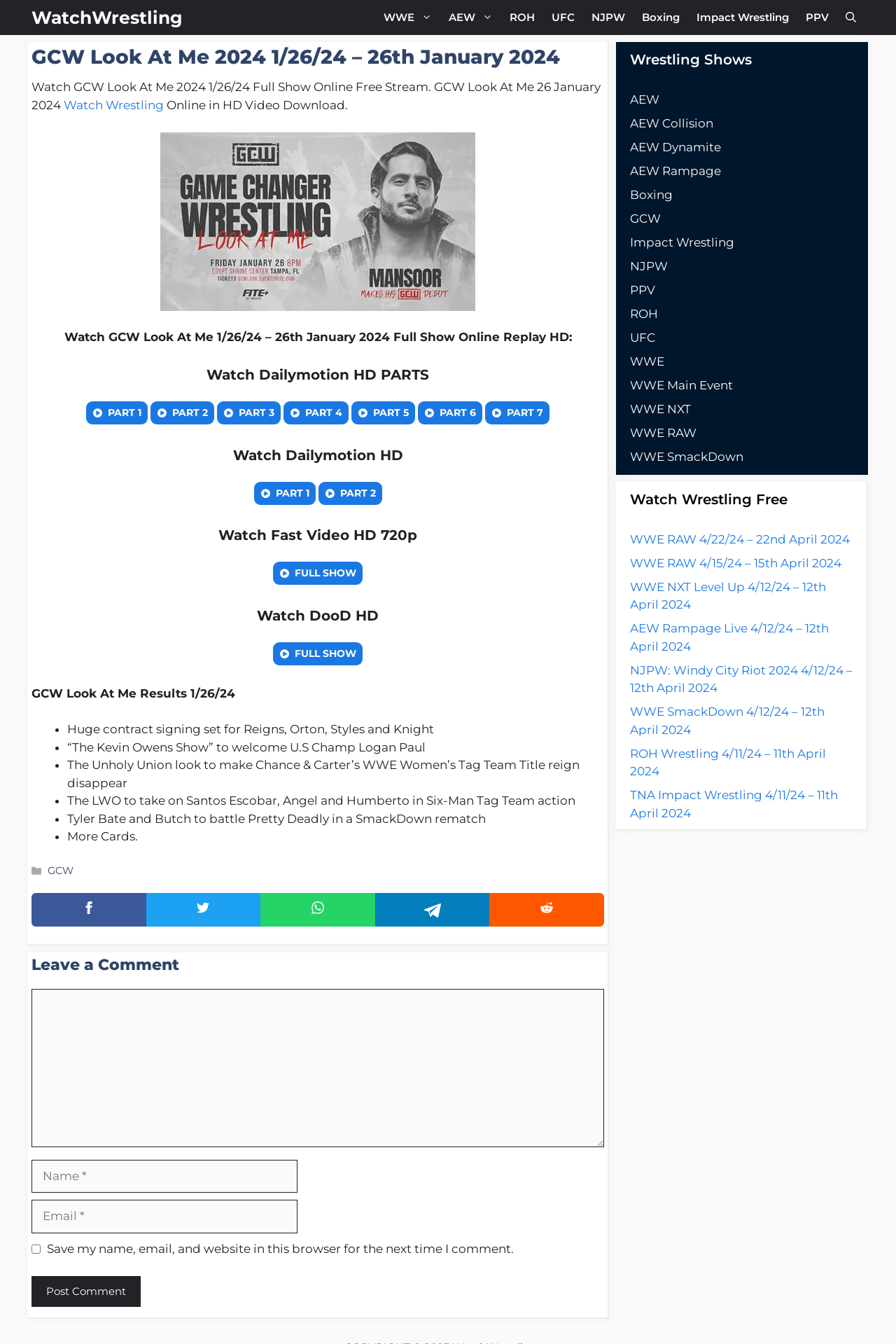Locate the primary headline on the webpage and provide its text.

GCW Look At Me 2024 1/26/24 – 26th January 2024